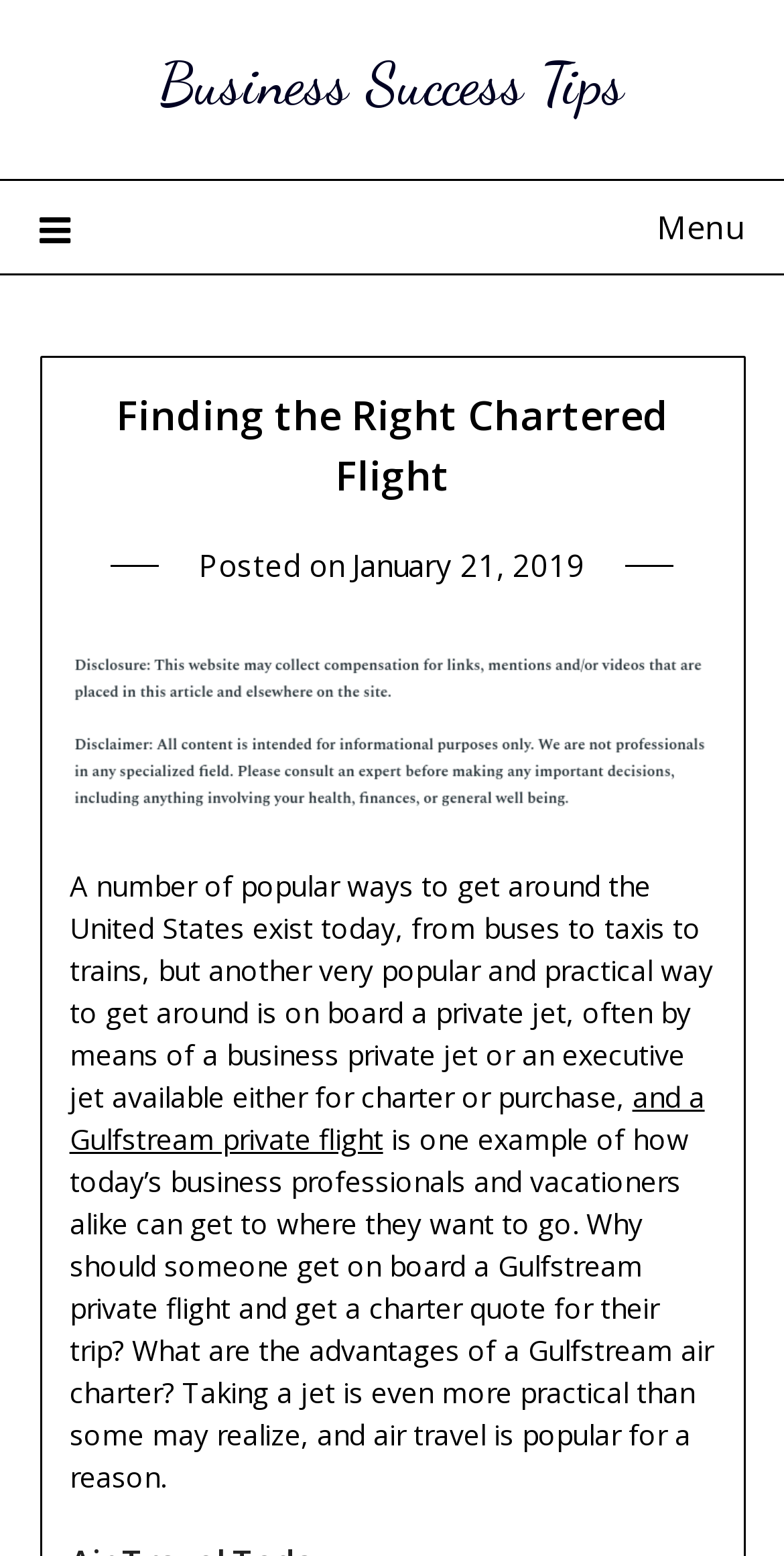Calculate the bounding box coordinates for the UI element based on the following description: "and a Gulfstream private flight". Ensure the coordinates are four float numbers between 0 and 1, i.e., [left, top, right, bottom].

[0.089, 0.692, 0.899, 0.744]